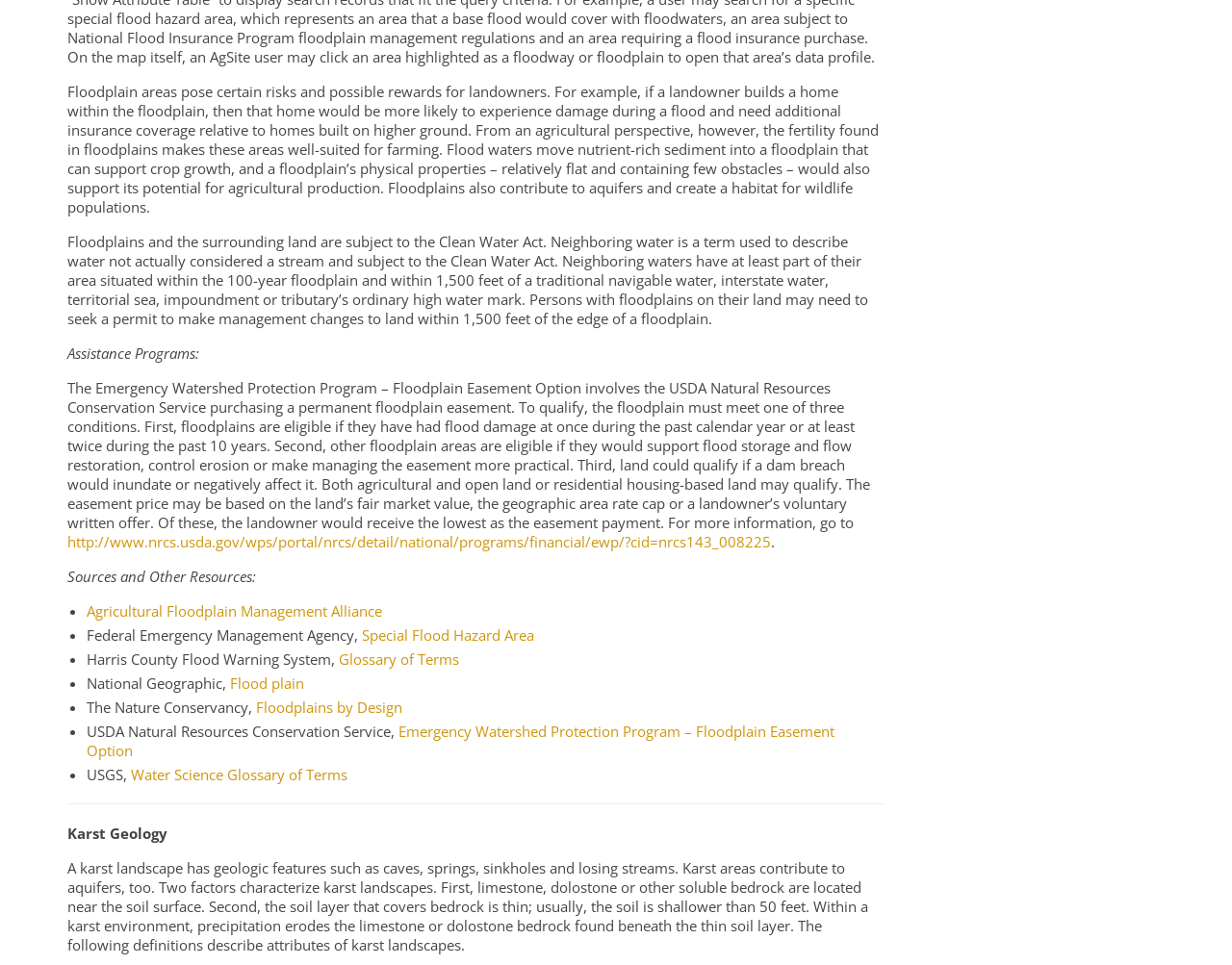Identify the bounding box for the described UI element. Provide the coordinates in (top-left x, top-left y, bottom-right x, bottom-right y) format with values ranging from 0 to 1: Flood plain

[0.187, 0.698, 0.247, 0.718]